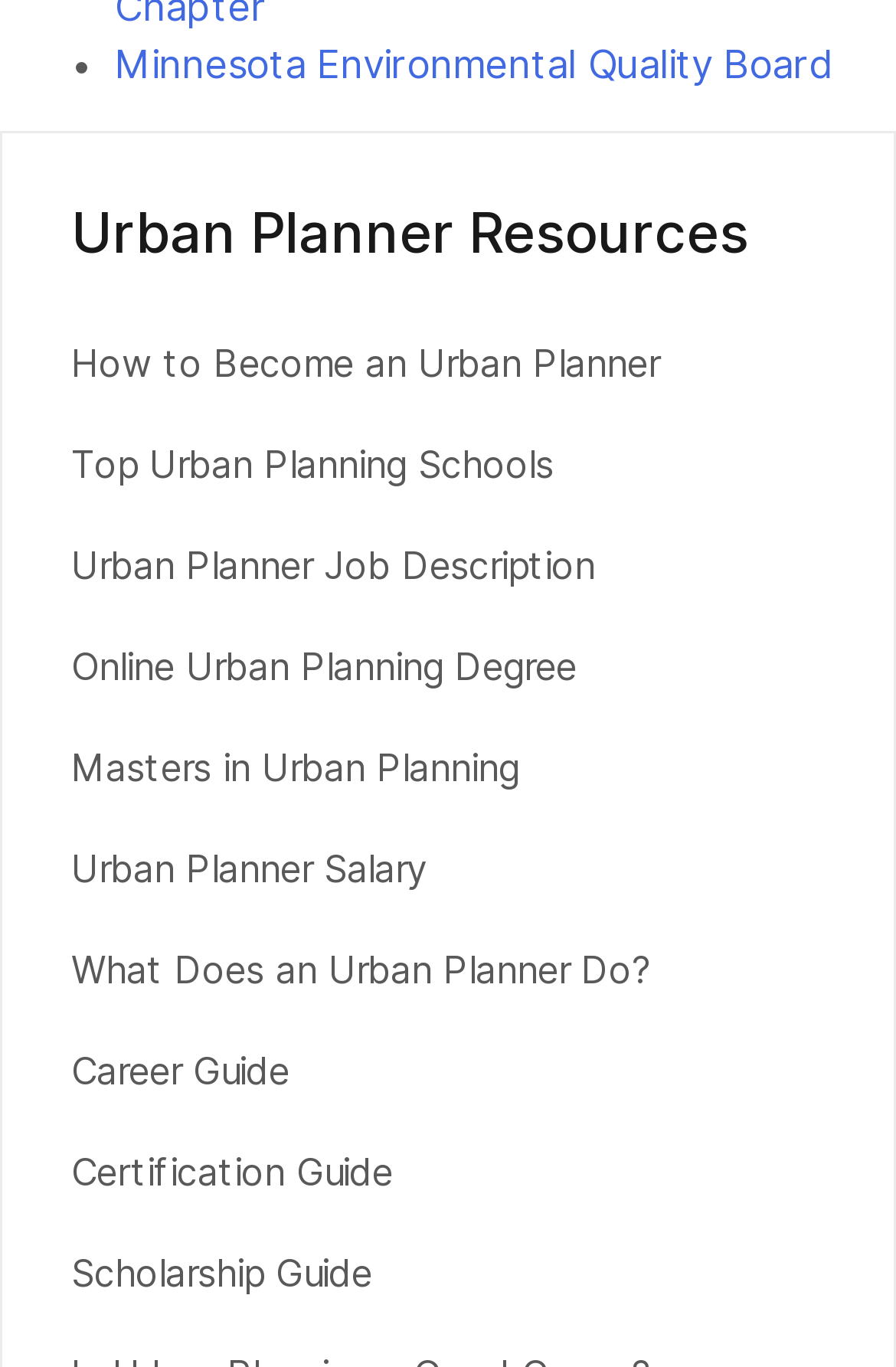Identify the bounding box for the UI element that is described as follows: "Scholarship Guide".

[0.079, 0.915, 0.415, 0.948]